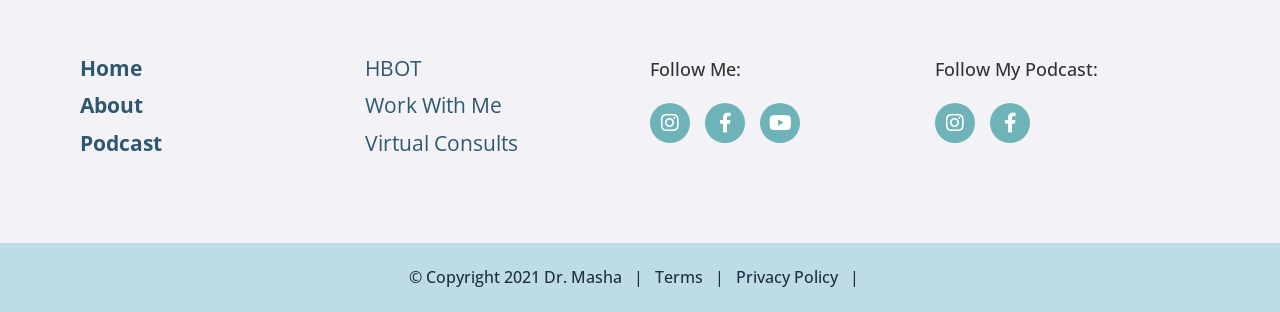Determine the bounding box coordinates for the element that should be clicked to follow this instruction: "Read about Sphinx Solution". The coordinates should be given as four float numbers between 0 and 1, in the format [left, top, right, bottom].

None